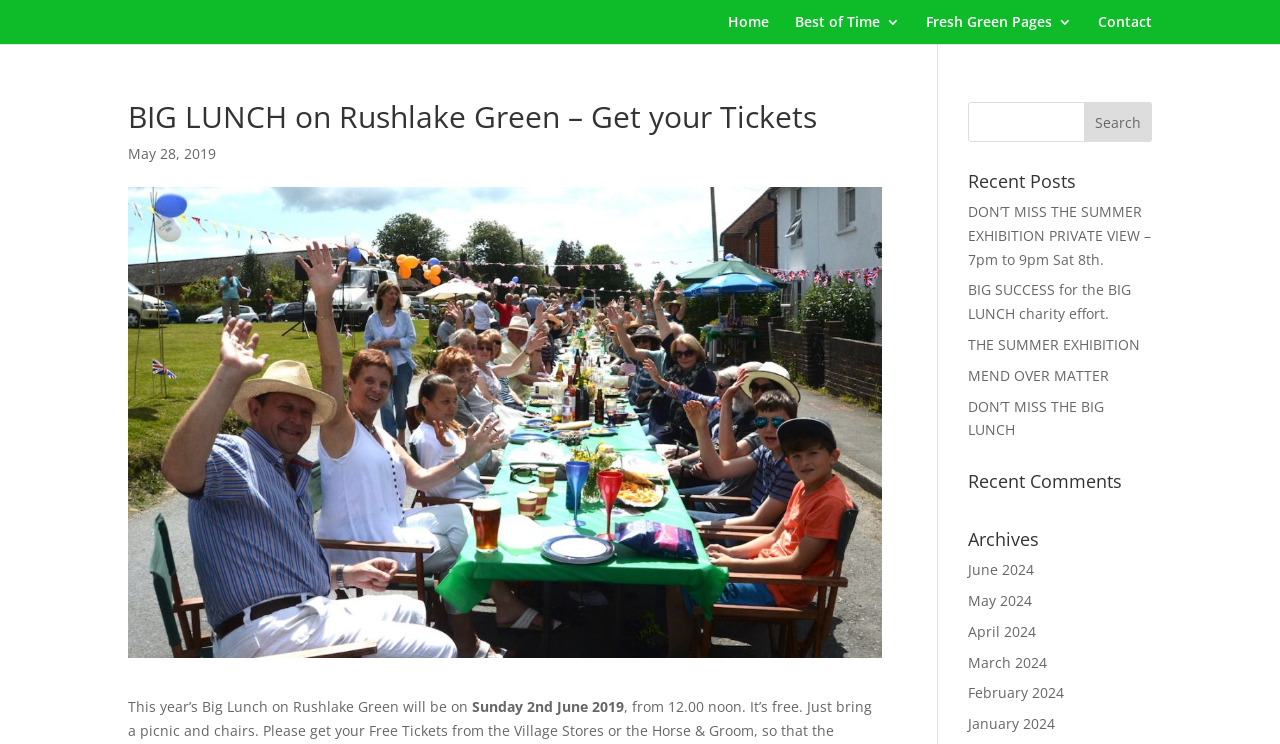Generate the text content of the main headline of the webpage.

BIG LUNCH on Rushlake Green – Get your Tickets